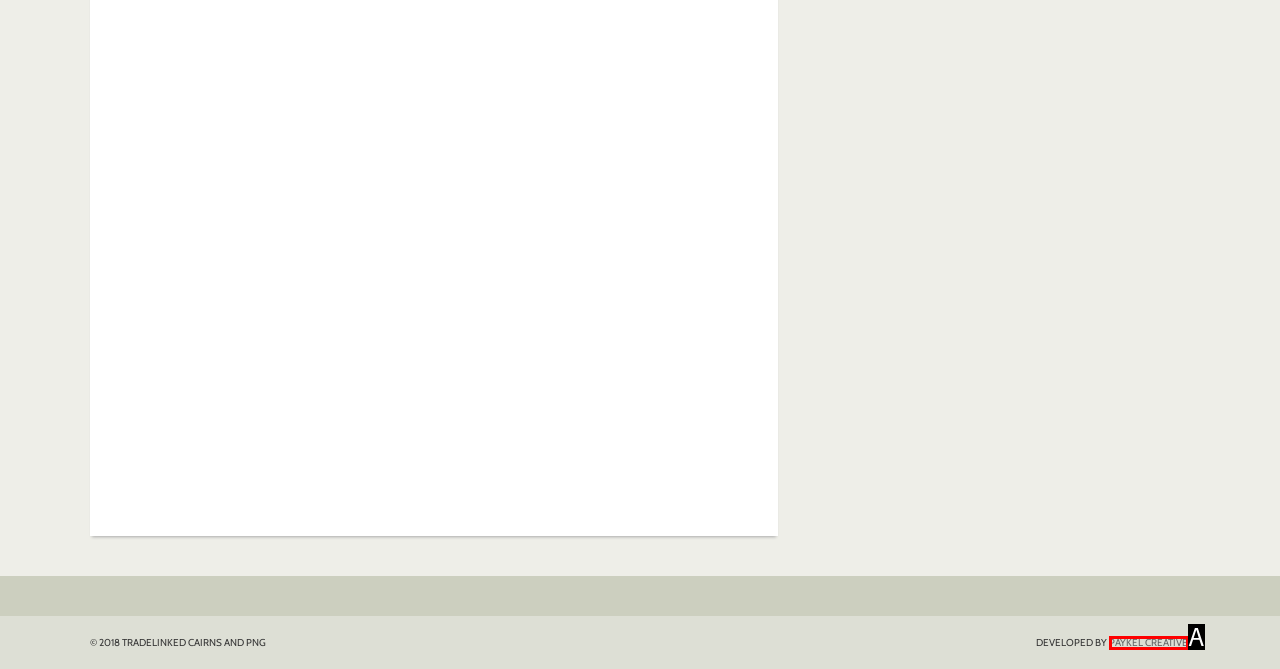Determine which HTML element matches the given description: Paykel Creative. Provide the corresponding option's letter directly.

A